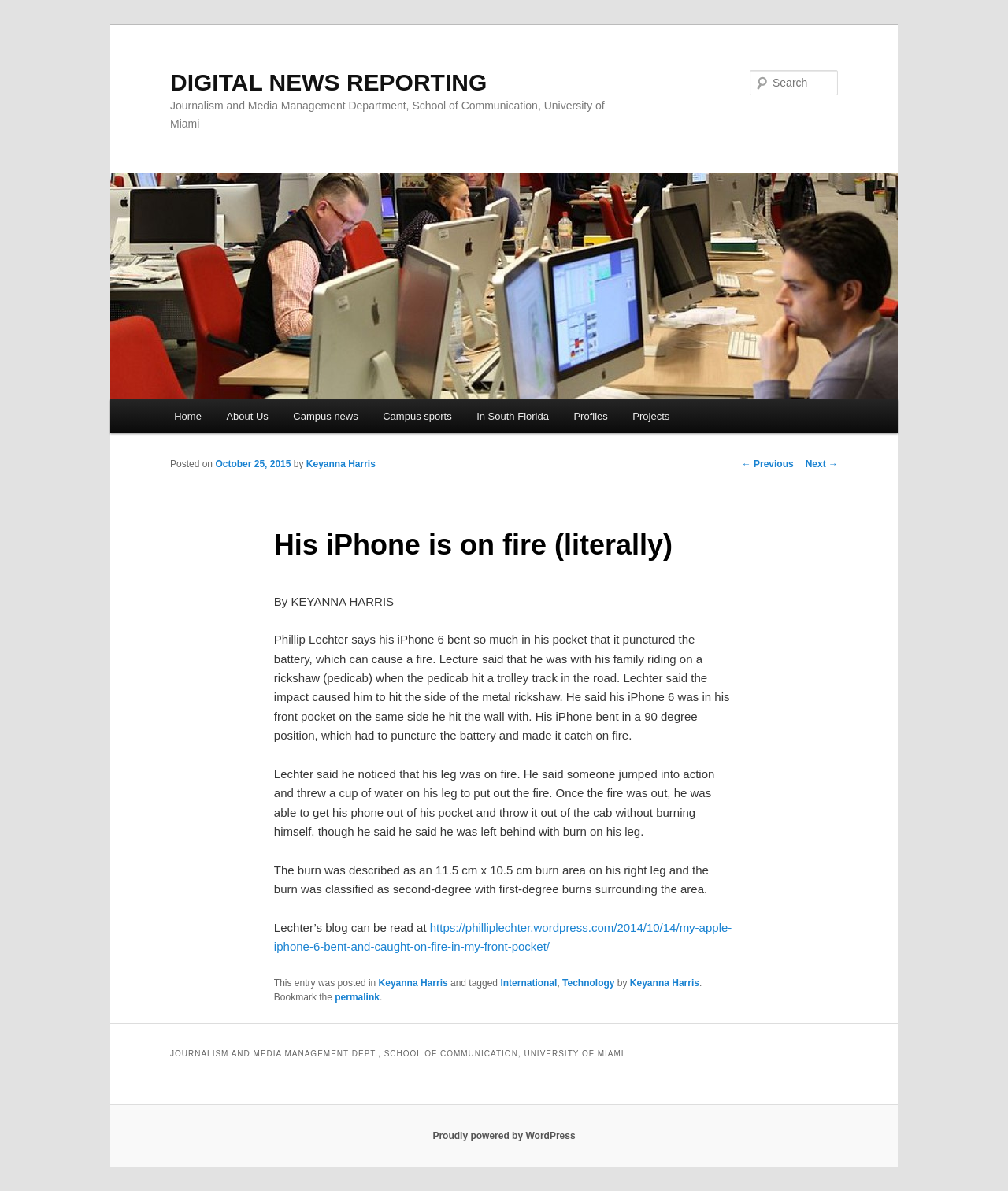Who wrote the blog post about the iPhone incident?
Look at the screenshot and respond with one word or a short phrase.

Phillip Lechter